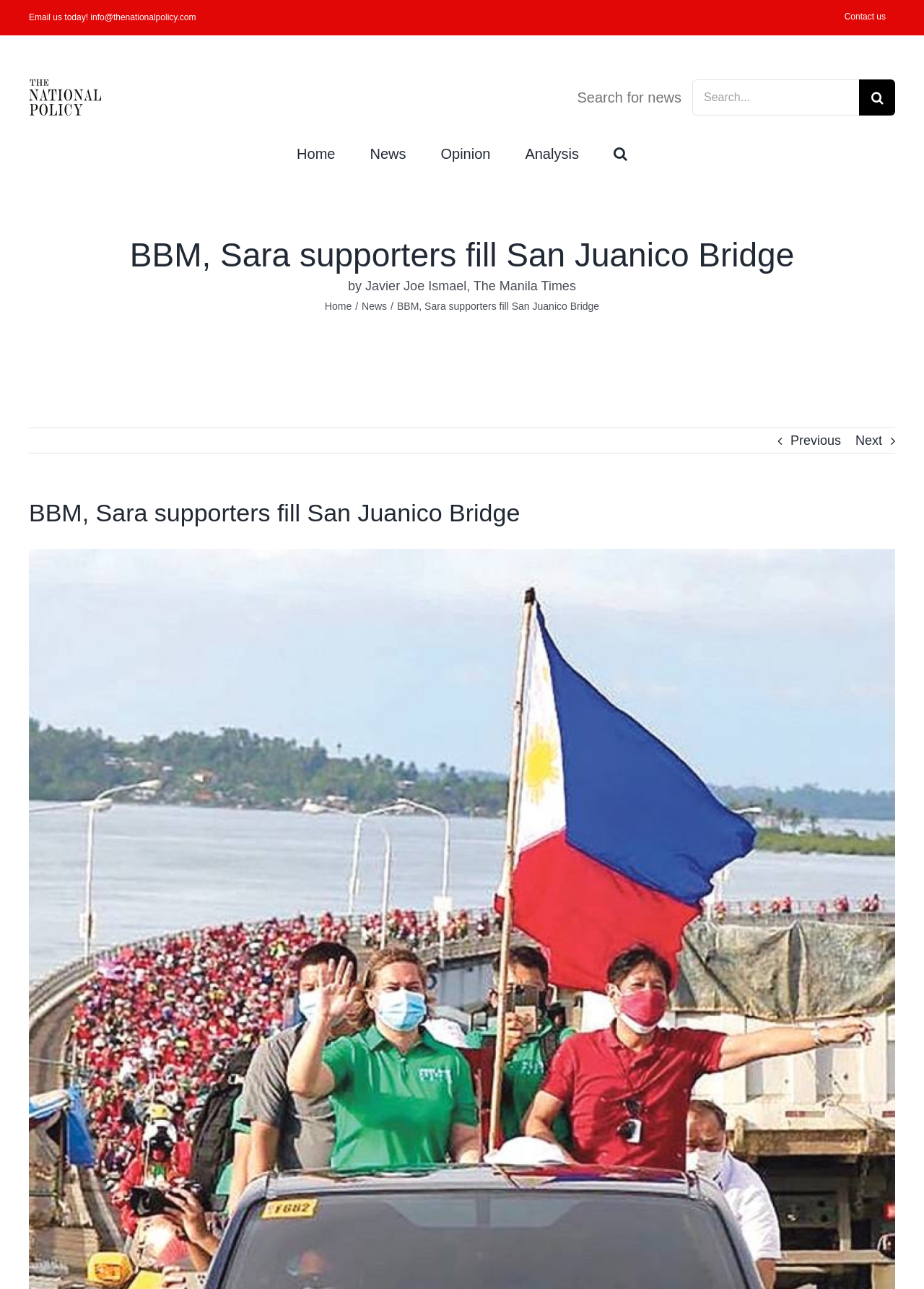Provide a one-word or brief phrase answer to the question:
What is the logo of this news website?

The National Policy Logo